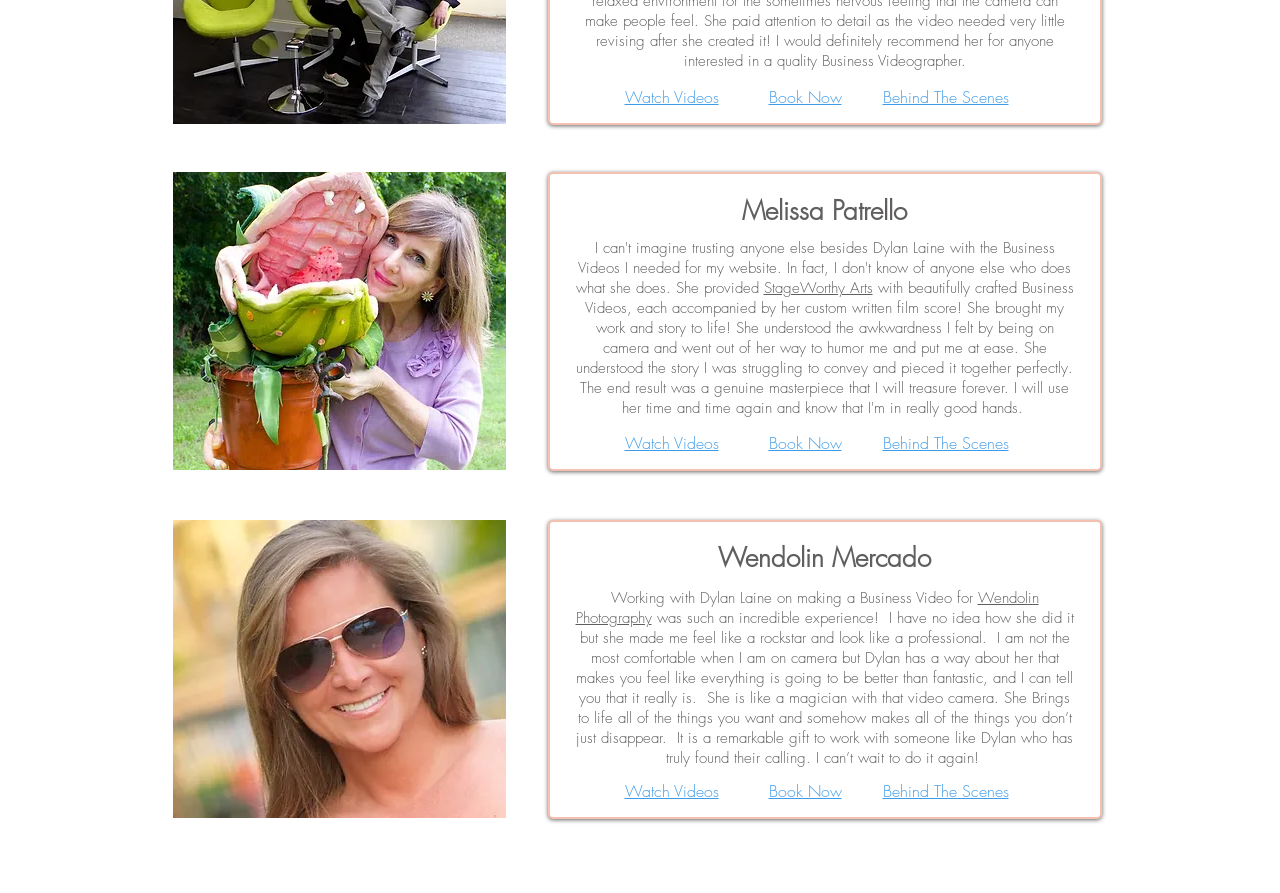Provide a brief response to the question below using a single word or phrase: 
What is the name of the person mentioned in the heading?

Melissa Patrello